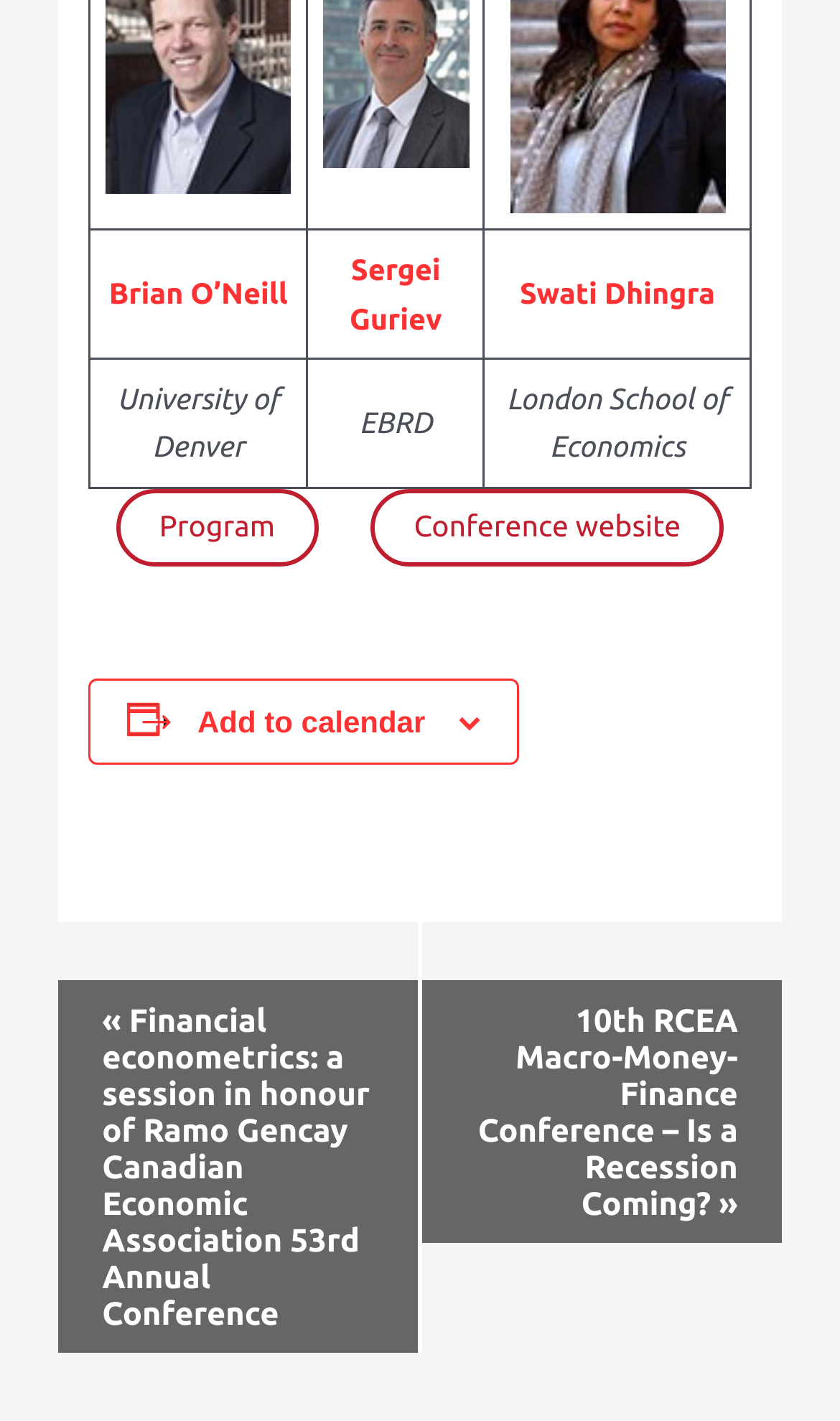Determine the bounding box coordinates of the clickable element necessary to fulfill the instruction: "Go to the 10th RCEA Macro-Money-Finance Conference". Provide the coordinates as four float numbers within the 0 to 1 range, i.e., [left, top, right, bottom].

[0.5, 0.69, 0.93, 0.875]